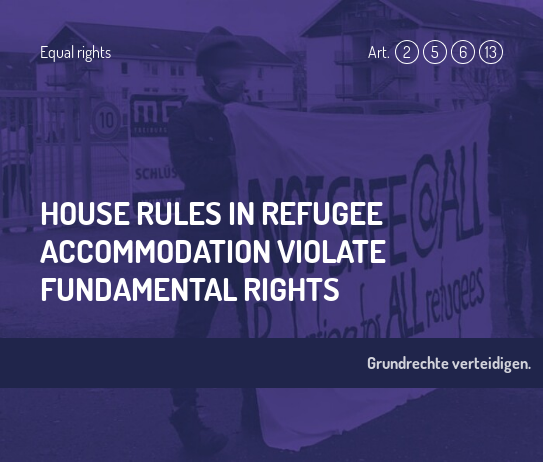Generate a complete and detailed caption for the image.

The image depicts a group of individuals holding a large banner that advocates for the rights of refugees, emphasizing the message that "HOUSE RULES IN REFUGEE ACCOMMODATION VIOLATE FUNDAMENTAL RIGHTS." This striking visual highlights the ongoing struggle for equal rights within refugee accommodations, framed by the text "Equal rights" prominently at the top. The call to action is underscored by the phrase "Grundrechte verteidigen," which translates to "Defend fundamental rights," indicating a strong commitment to social justice and advocacy. The context suggests a demonstration or rally aimed at raising awareness about the challenges faced by refugees due to restrictive housing regulations.